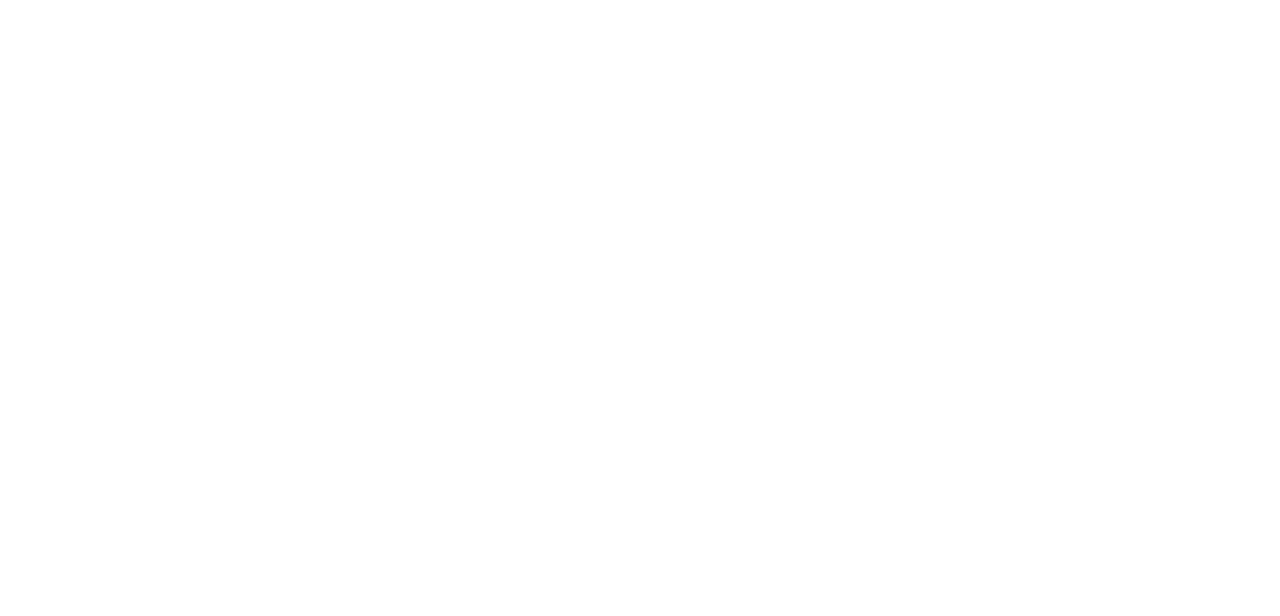Identify the bounding box coordinates of the region that needs to be clicked to carry out this instruction: "Click the 'About Us' link". Provide these coordinates as four float numbers ranging from 0 to 1, i.e., [left, top, right, bottom].

[0.516, 0.38, 0.573, 0.412]